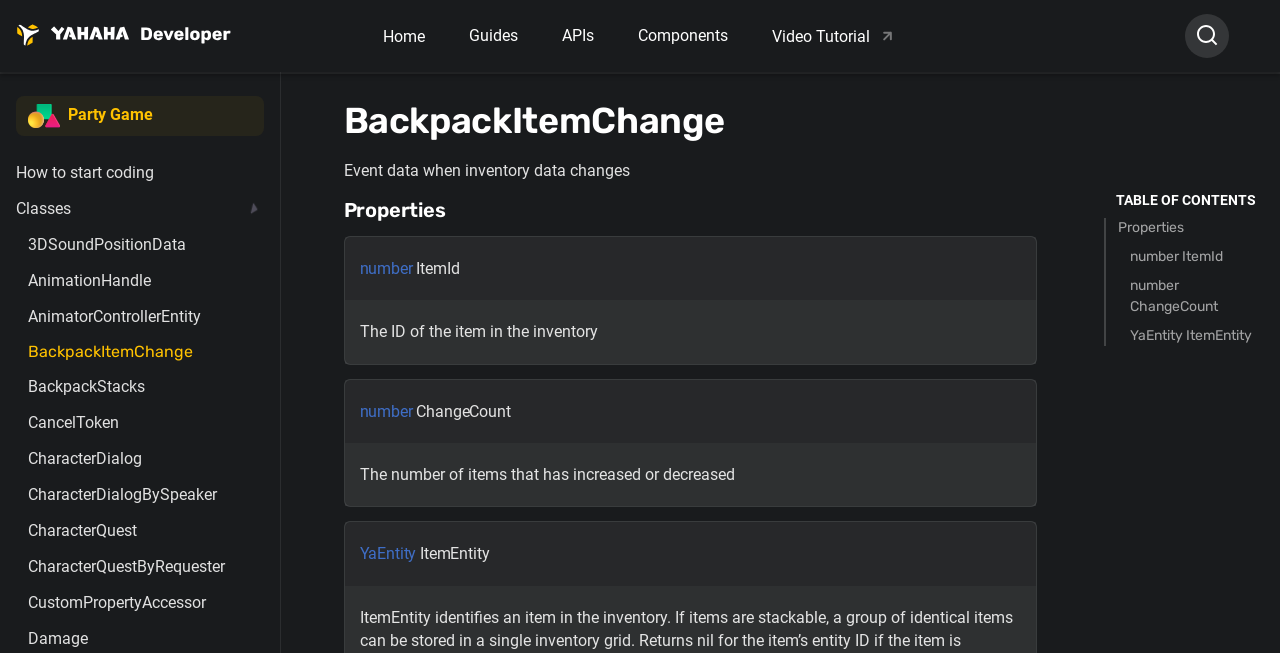What is the purpose of the 'Clear' button?
Please use the visual content to give a single word or phrase answer.

To clear search